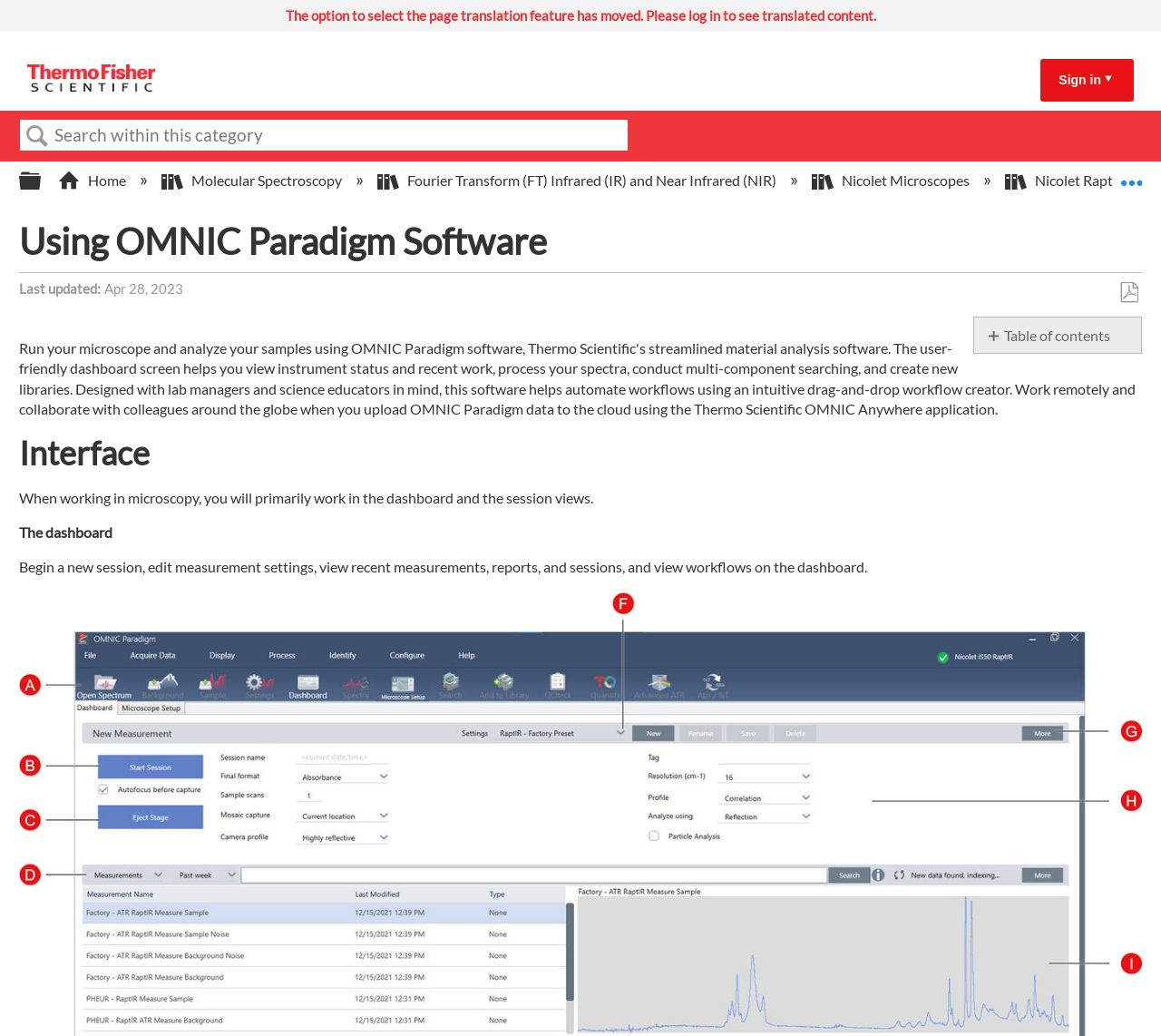Determine the bounding box coordinates of the element that should be clicked to execute the following command: "View table of contents".

[0.849, 0.313, 0.974, 0.334]